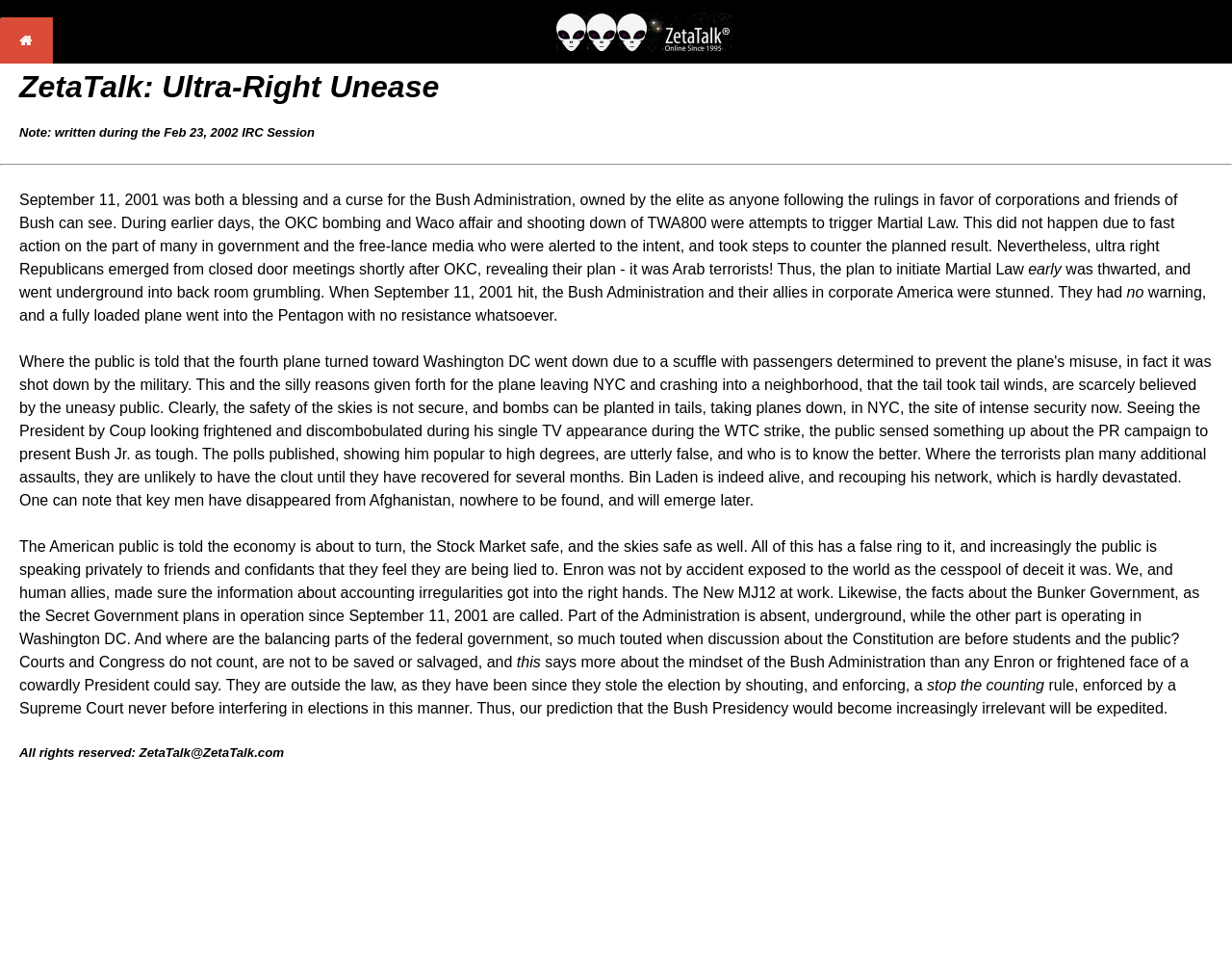Explain the webpage in detail.

The webpage is titled "ZetaTalk: Ultra-Right Unease" and features a layout table at the top with two layout table cells. The first cell contains a link to the home page, accompanied by an image, while the second cell displays the ZetaTalk logo. 

Below the layout table, there is a heading that provides context about the content, mentioning a note written during an IRC session on February 23, 2002. 

A horizontal separator line follows, separating the heading from the main content. The main content consists of five blocks of static text, which appear to be a single article or passage broken into sections. The text discusses the Bush Administration, the events of September 11, 2001, and the subsequent actions of the government and corporations. The passage also mentions Enron, the economy, and the Constitution.

At the bottom of the page, there is another heading that displays the copyright information, "All rights reserved: ZetaTalk@ZetaTalk.com".